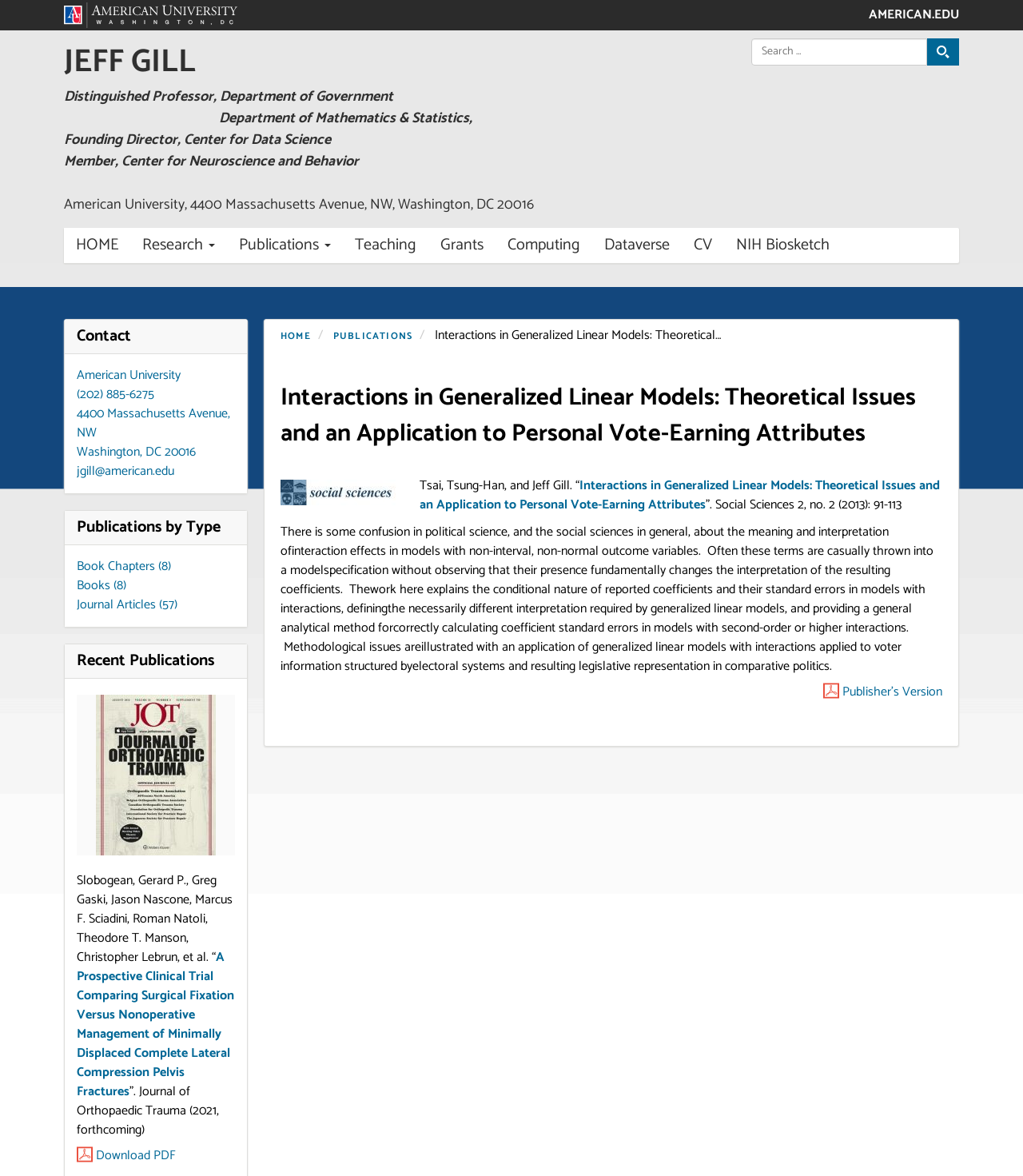Determine the bounding box coordinates for the area that needs to be clicked to fulfill this task: "Visit Jeff Gill's homepage". The coordinates must be given as four float numbers between 0 and 1, i.e., [left, top, right, bottom].

[0.062, 0.002, 0.232, 0.024]